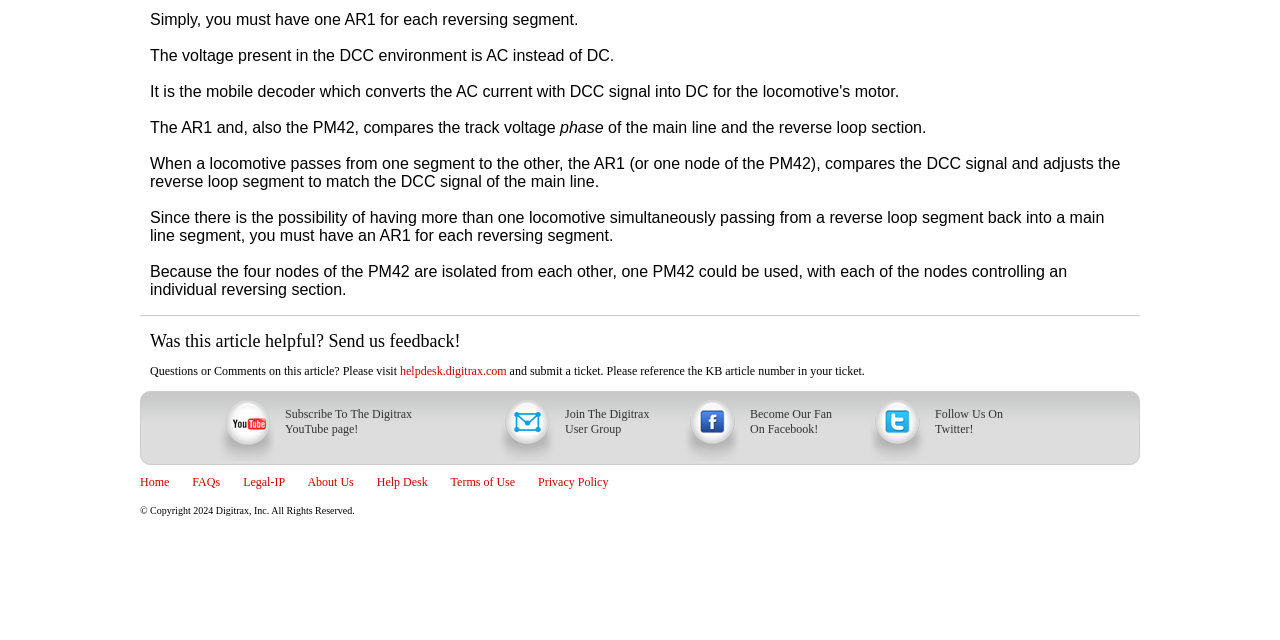Given the element description Help Desk, identify the bounding box coordinates for the UI element on the webpage screenshot. The format should be (top-left x, top-left y, bottom-right x, bottom-right y), with values between 0 and 1.

[0.294, 0.742, 0.334, 0.764]